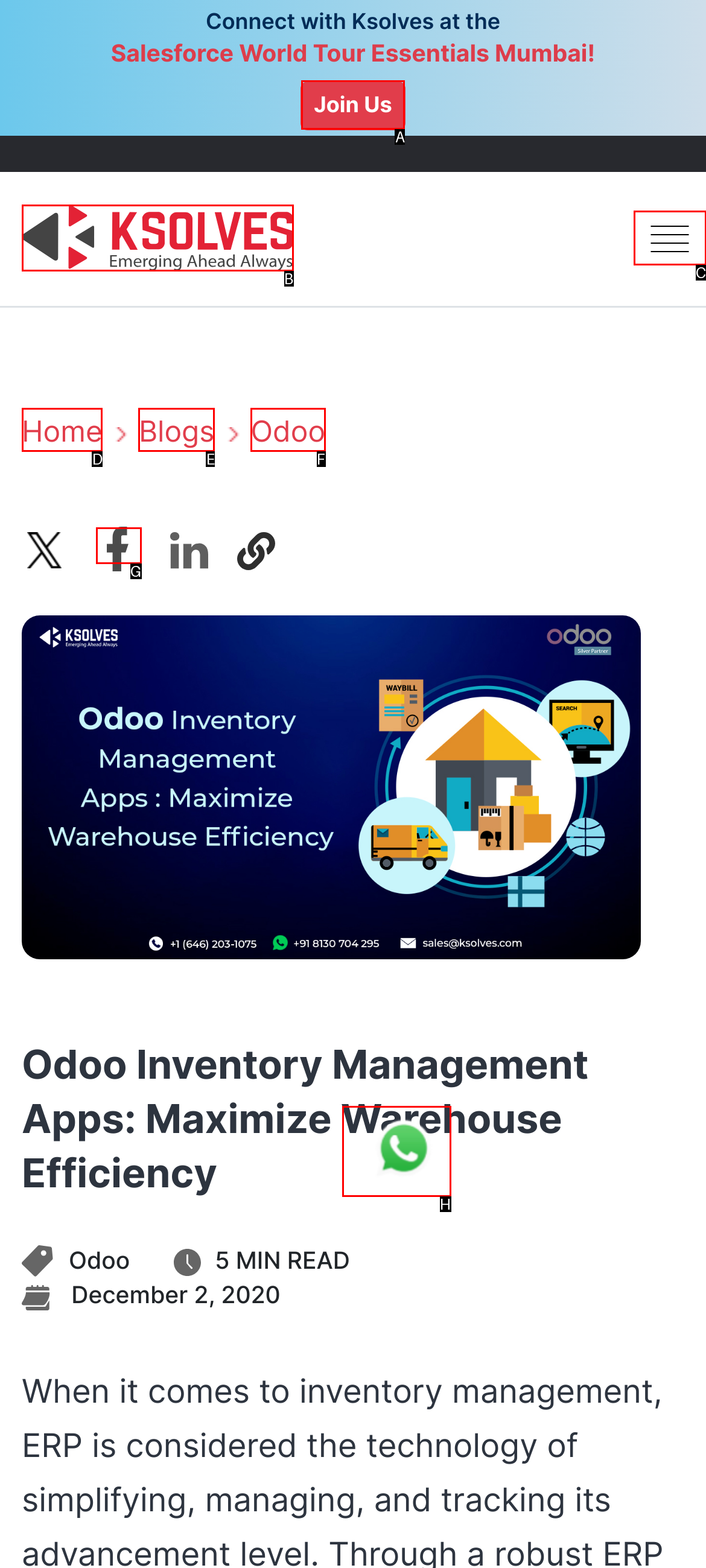Please determine which option aligns with the description: aria-label="Go to Homepage" name="logo". Respond with the option’s letter directly from the available choices.

B